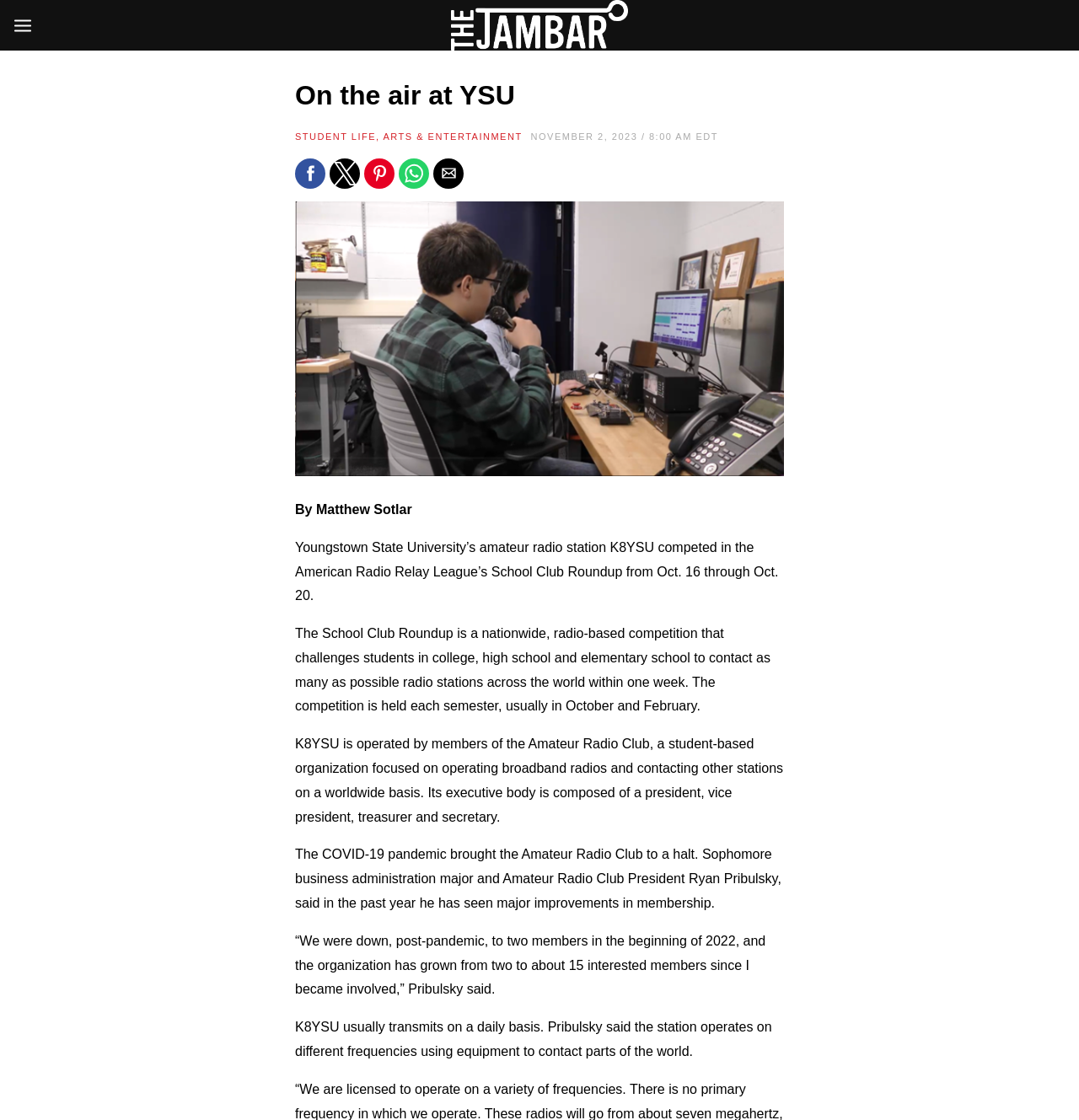Identify the primary heading of the webpage and provide its text.

On the air at YSU